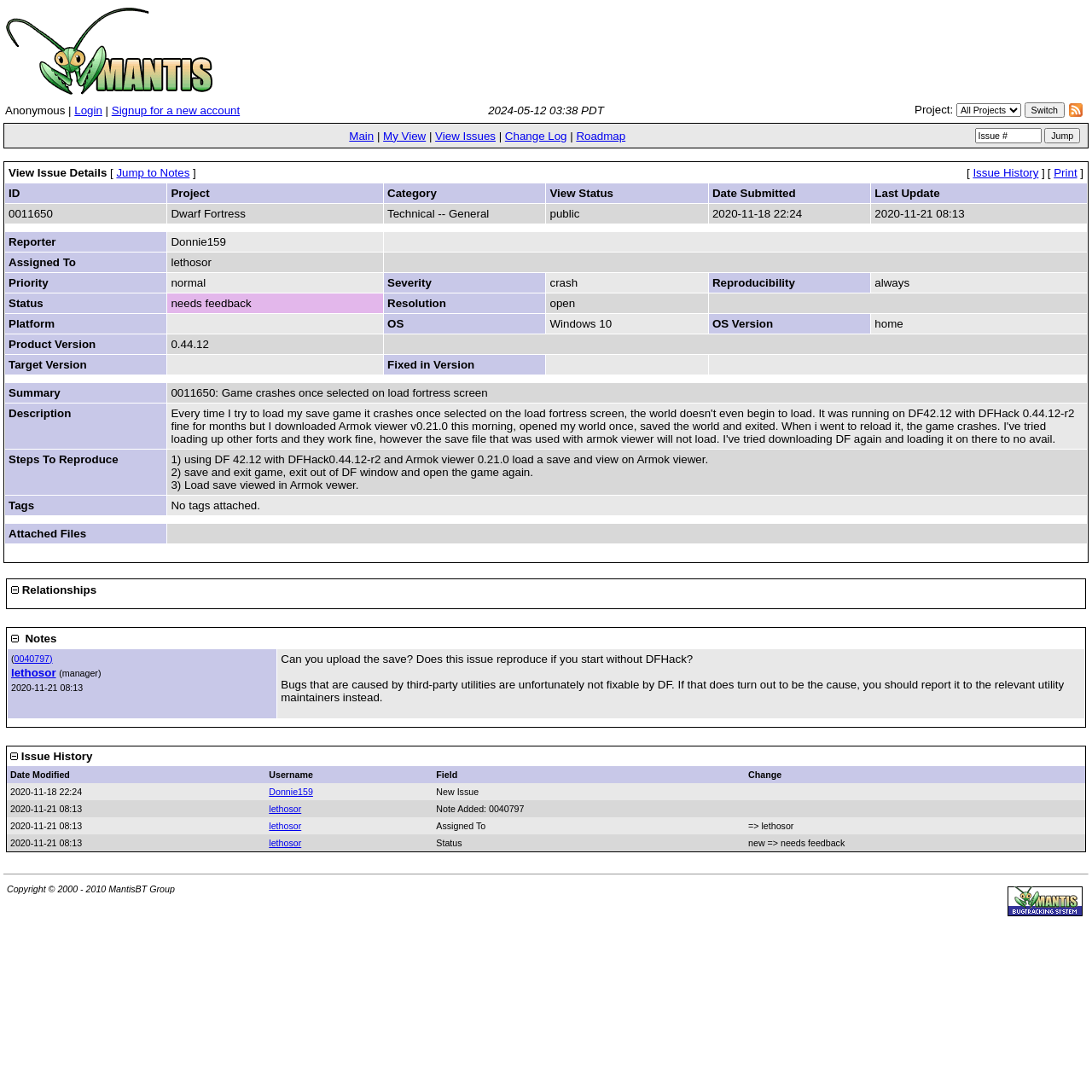Provide the bounding box coordinates of the HTML element this sentence describes: "parent_node: Project: value="Switch"". The bounding box coordinates consist of four float numbers between 0 and 1, i.e., [left, top, right, bottom].

[0.938, 0.093, 0.975, 0.107]